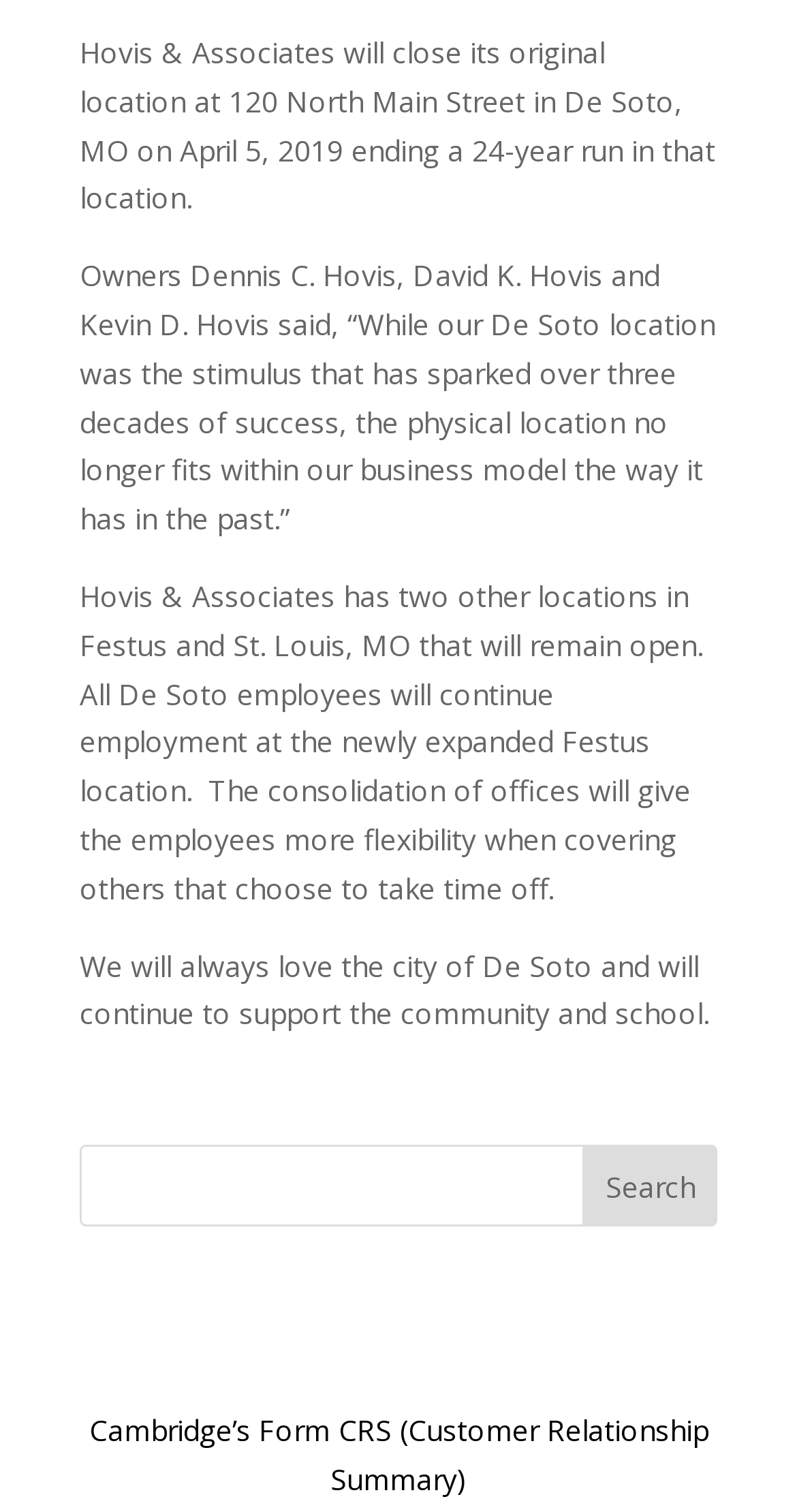Based on the element description "JTN", predict the bounding box coordinates of the UI element.

None